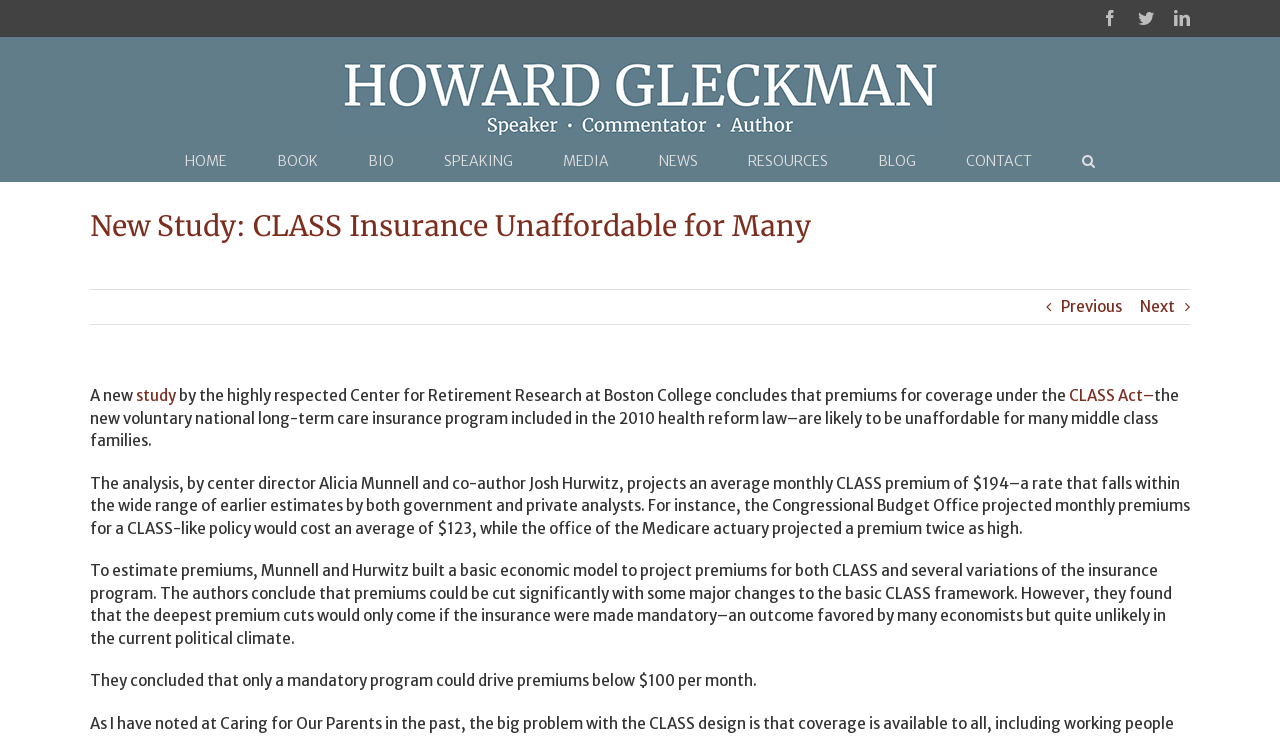Bounding box coordinates should be in the format (top-left x, top-left y, bottom-right x, bottom-right y) and all values should be floating point numbers between 0 and 1. Determine the bounding box coordinate for the UI element described as: MEDIA

[0.44, 0.191, 0.476, 0.246]